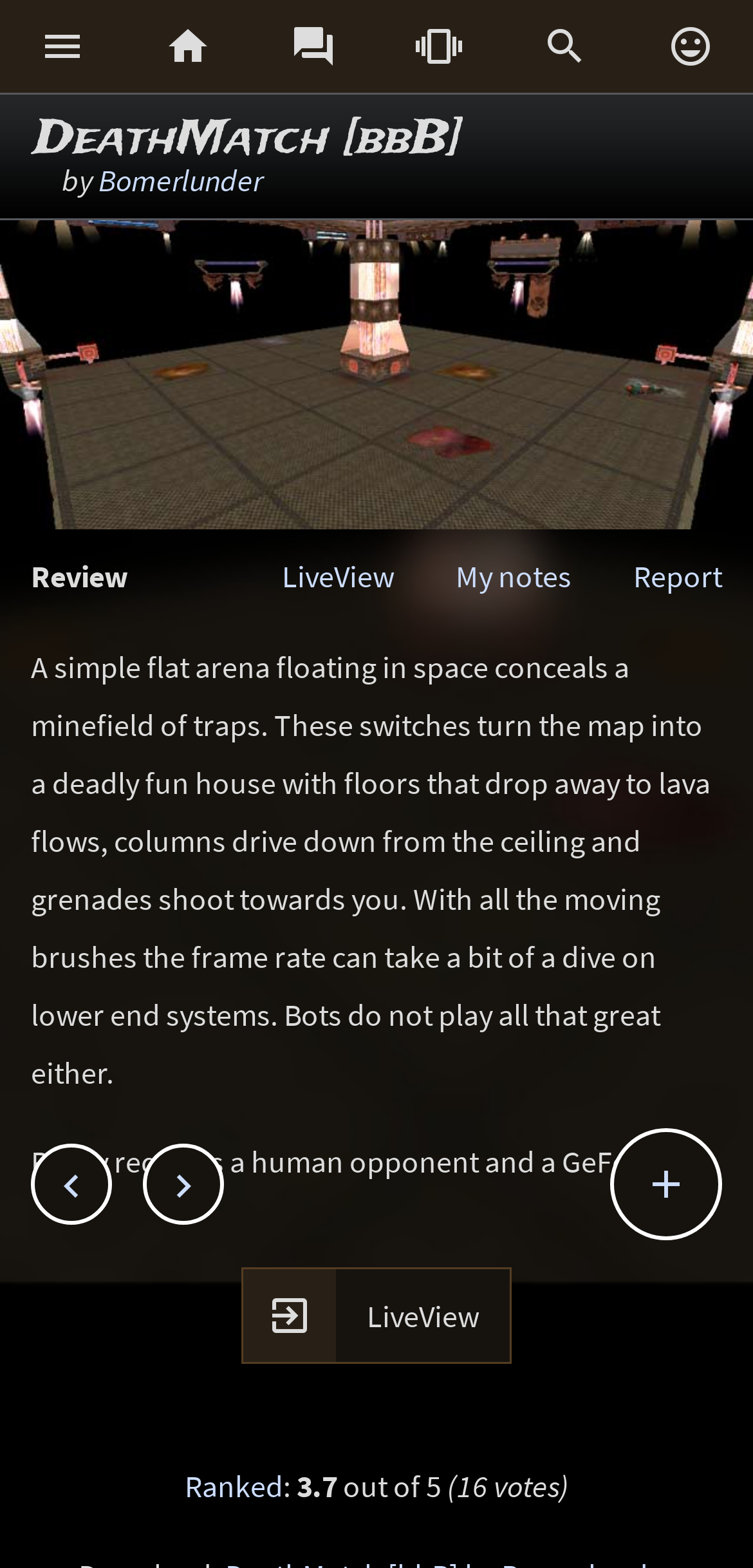Determine the bounding box coordinates of the region to click in order to accomplish the following instruction: "View this map in browser". Provide the coordinates as four float numbers between 0 and 1, specifically [left, top, right, bottom].

[0.321, 0.808, 0.679, 0.87]